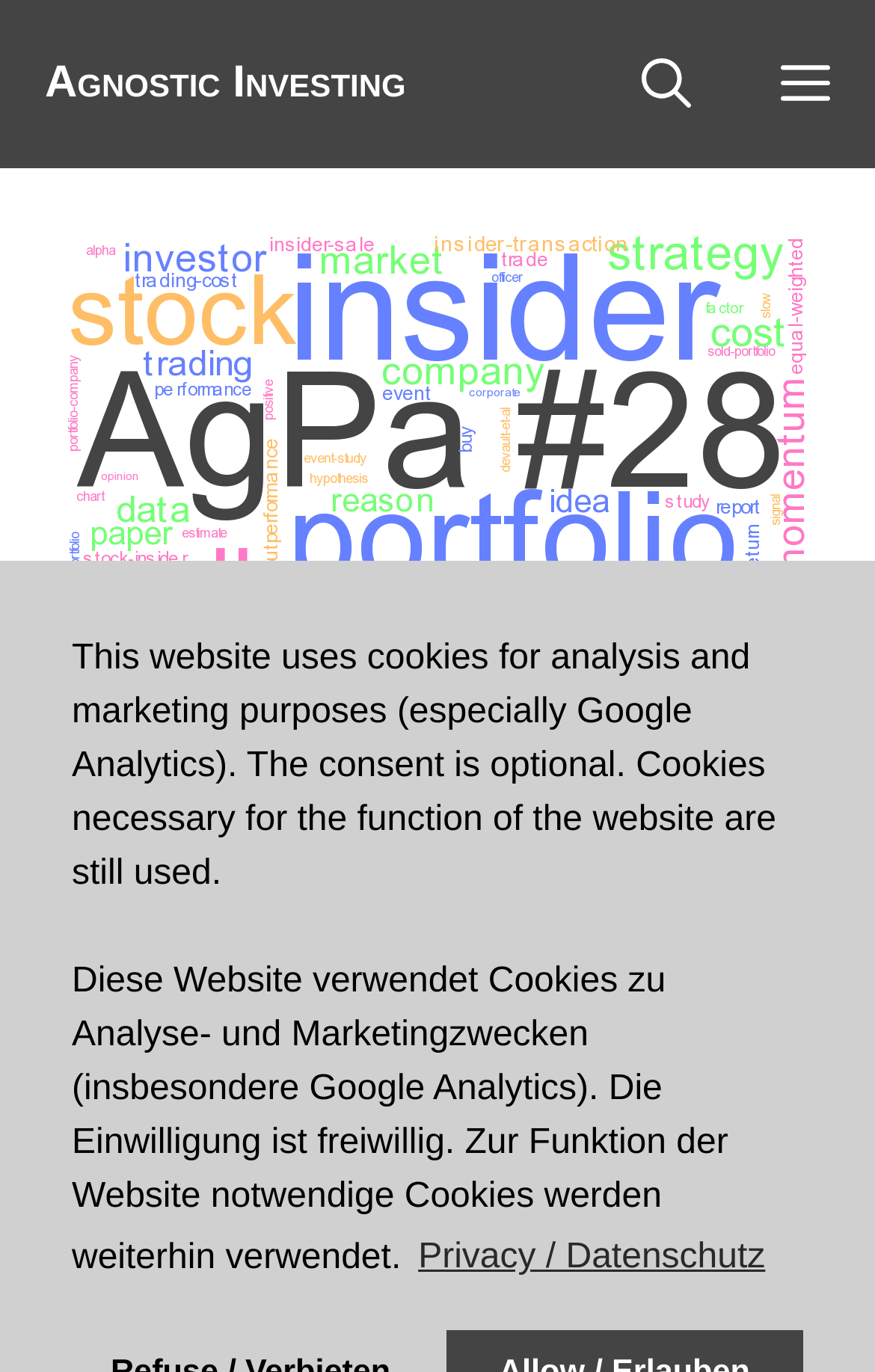What is the publication year of the article?
Please provide a comprehensive answer based on the contents of the image.

I found the publication year by looking at the text '(2022)' which is located below the article title.